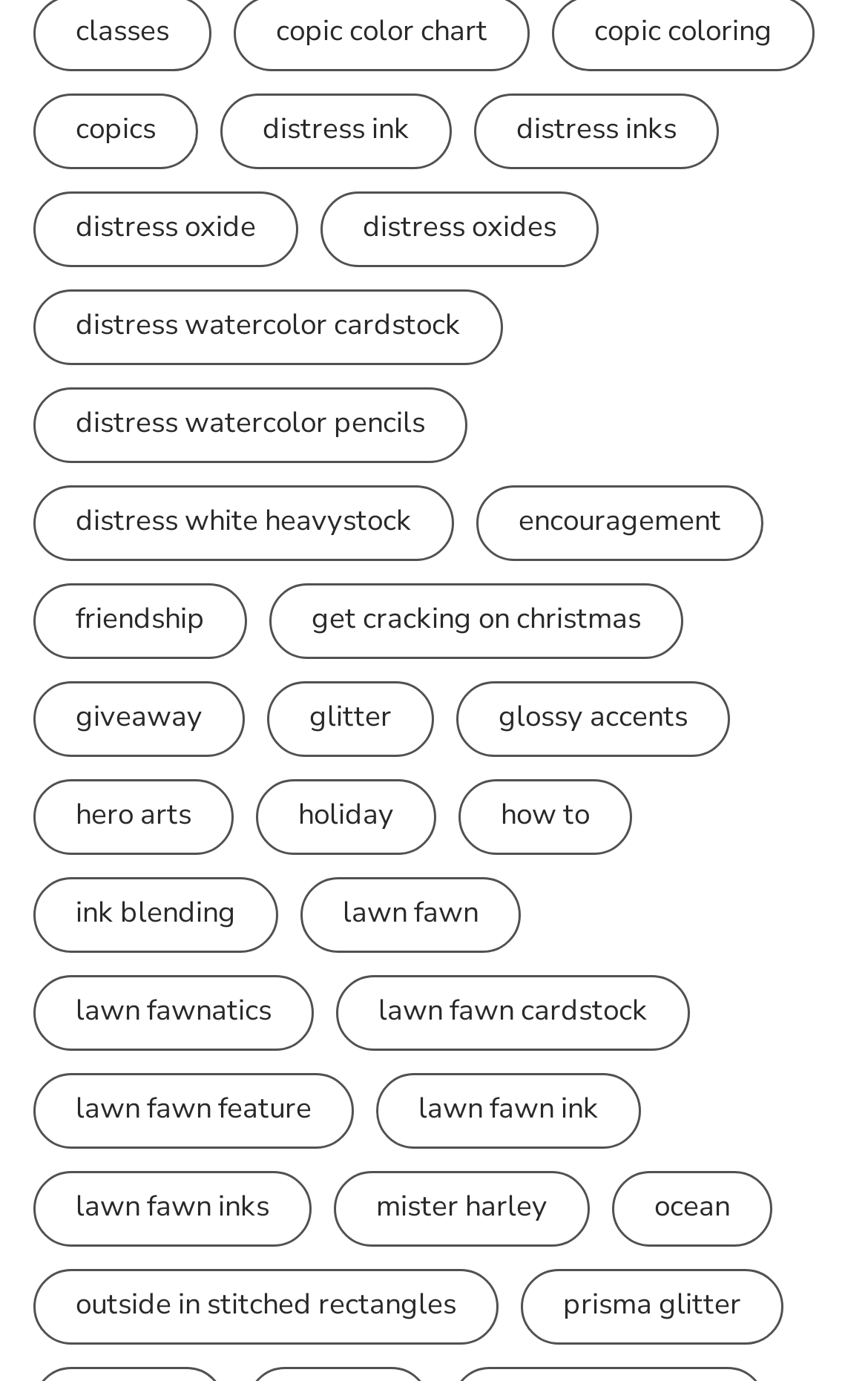Provide the bounding box coordinates for the UI element that is described as: "Sam Ibou".

None